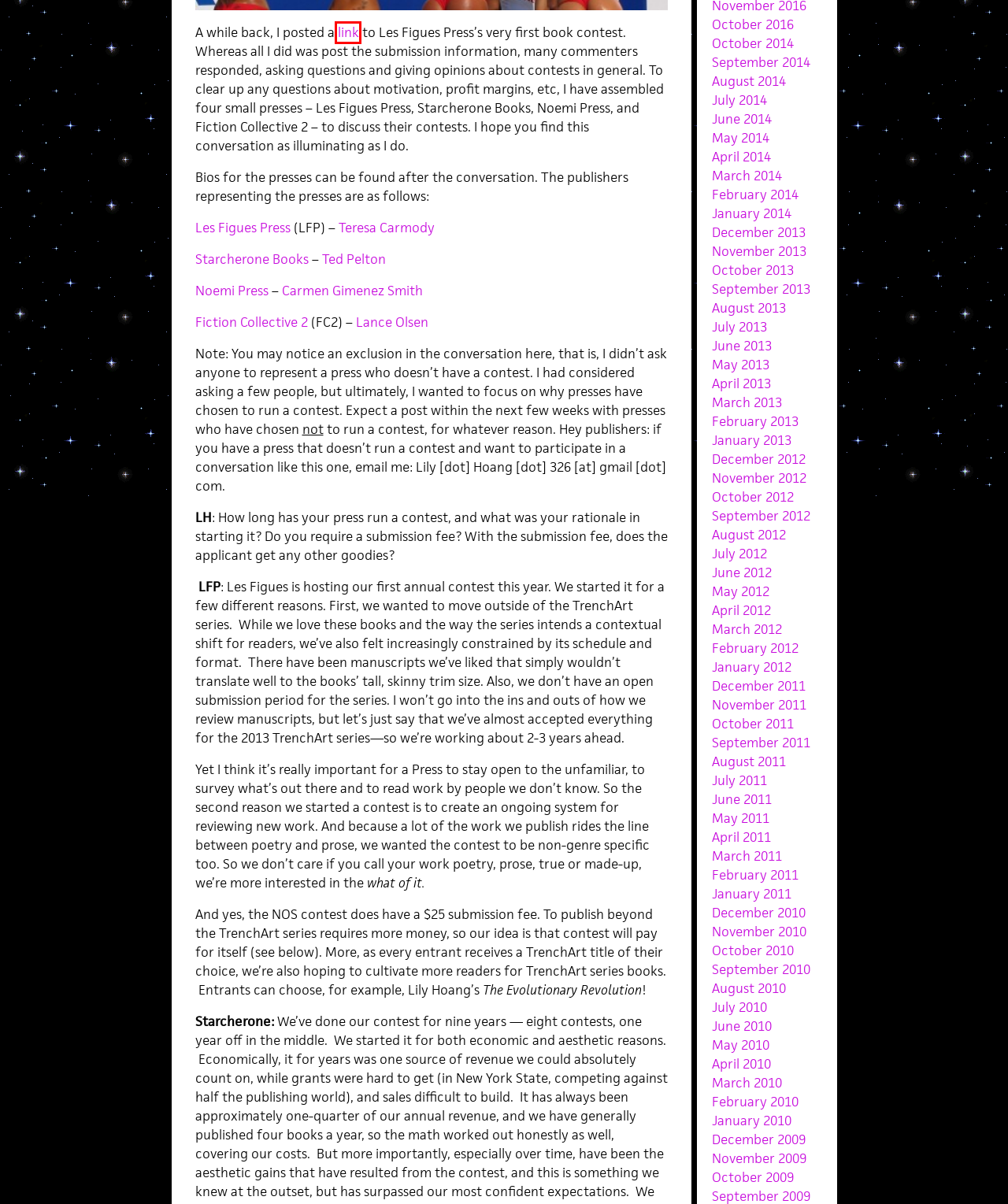You are given a webpage screenshot where a red bounding box highlights an element. Determine the most fitting webpage description for the new page that loads after clicking the element within the red bounding box. Here are the candidates:
A. August | 2014 | HTMLGIANT
B. December | 2009 | HTMLGIANT
C. December | 2010 | HTMLGIANT
D. Got a manuscript? Enter a contest. | HTMLGIANT
E. October | 2010 | HTMLGIANT
F. June | 2011 | HTMLGIANT
G. Noemi Press | Books that challenge the status quo
H. June | 2010 | HTMLGIANT

D